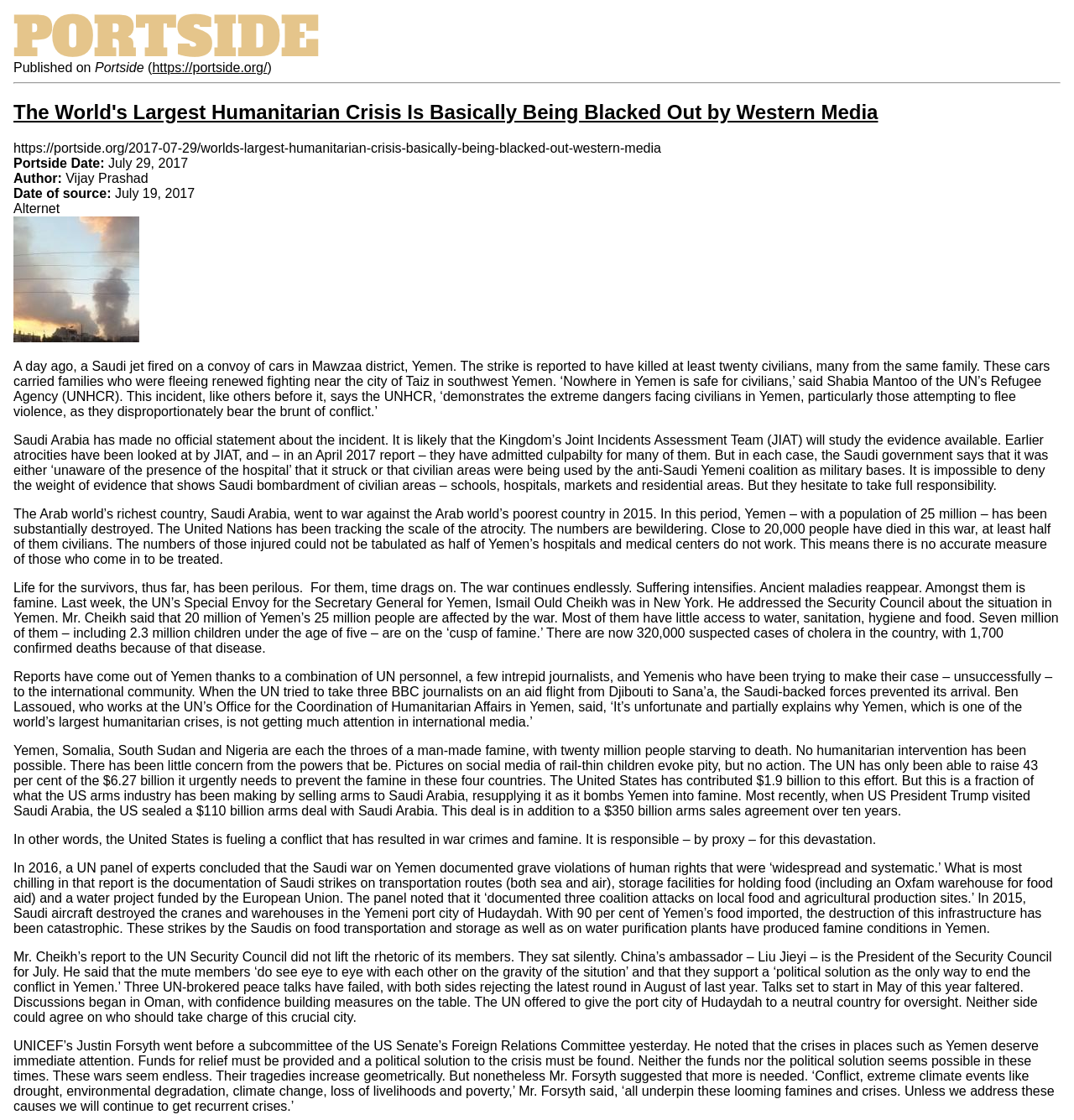Determine the bounding box coordinates for the UI element with the following description: "https://portside.org/". The coordinates should be four float numbers between 0 and 1, represented as [left, top, right, bottom].

[0.142, 0.054, 0.249, 0.067]